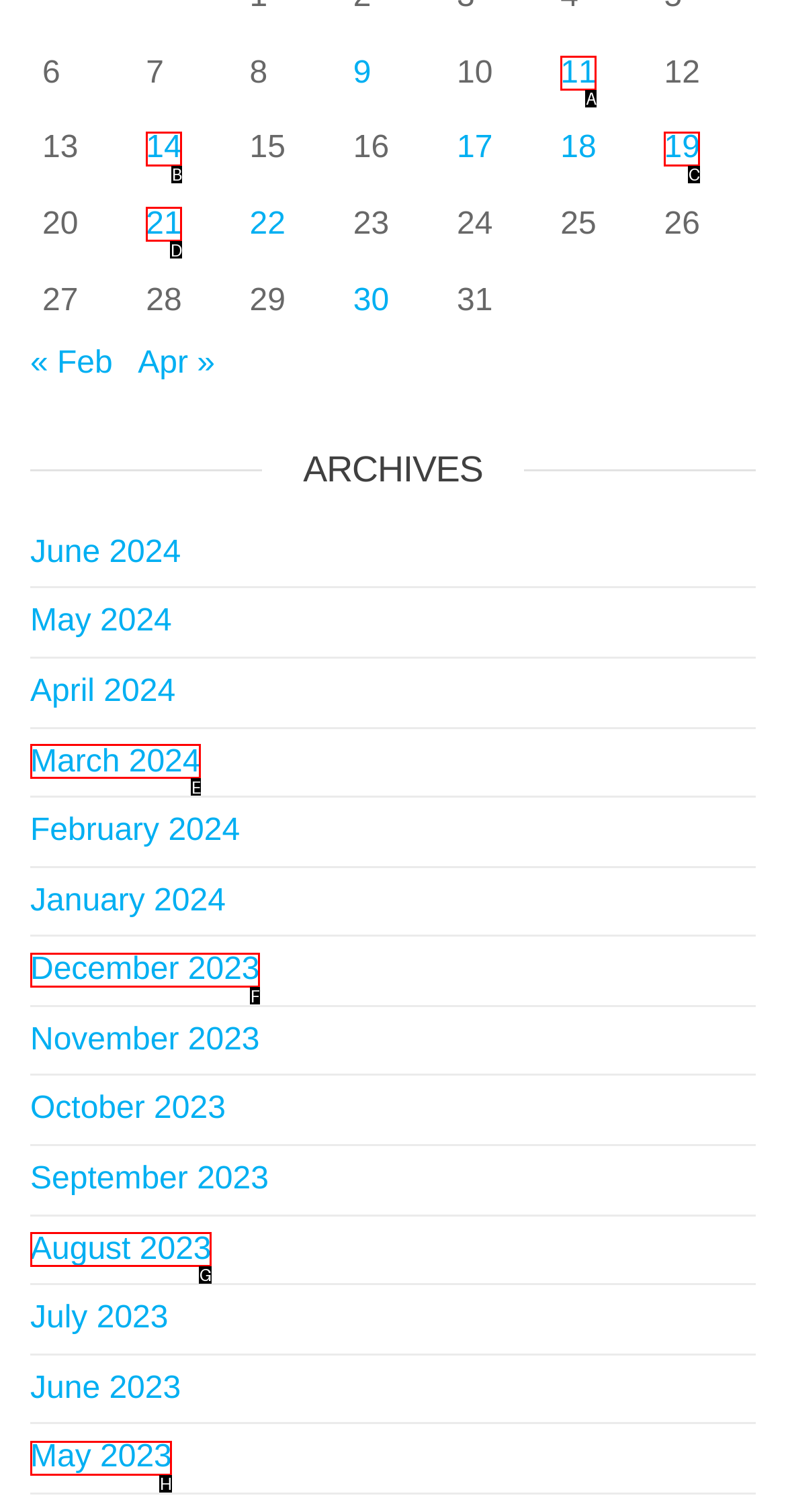Determine which option matches the description: 21. Answer using the letter of the option.

D